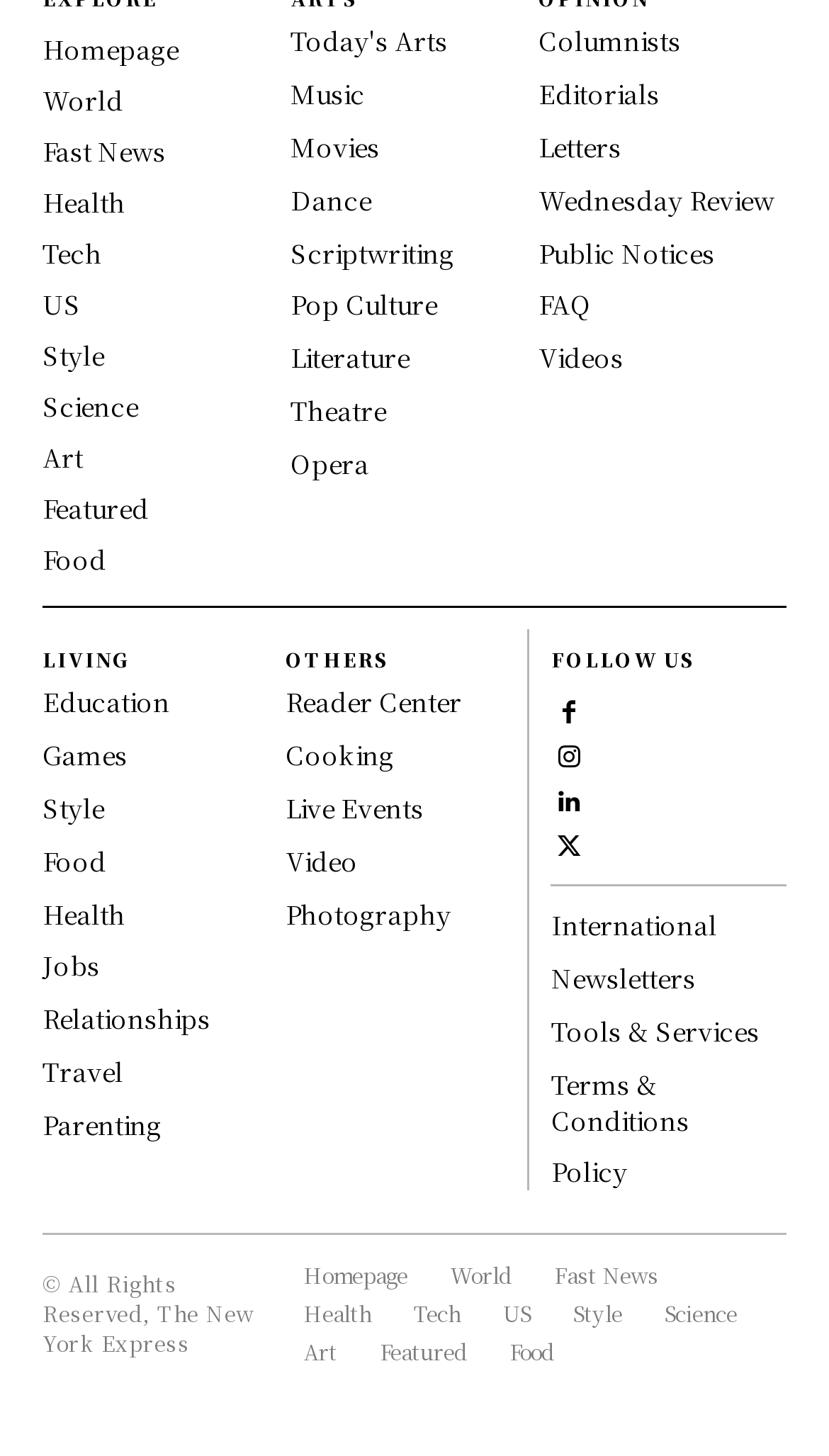Provide a brief response to the question below using a single word or phrase: 
What categories are listed under the 'LIVING' section?

Education, Games, Style, Food, Health, Jobs, Relationships, Travel, Parenting